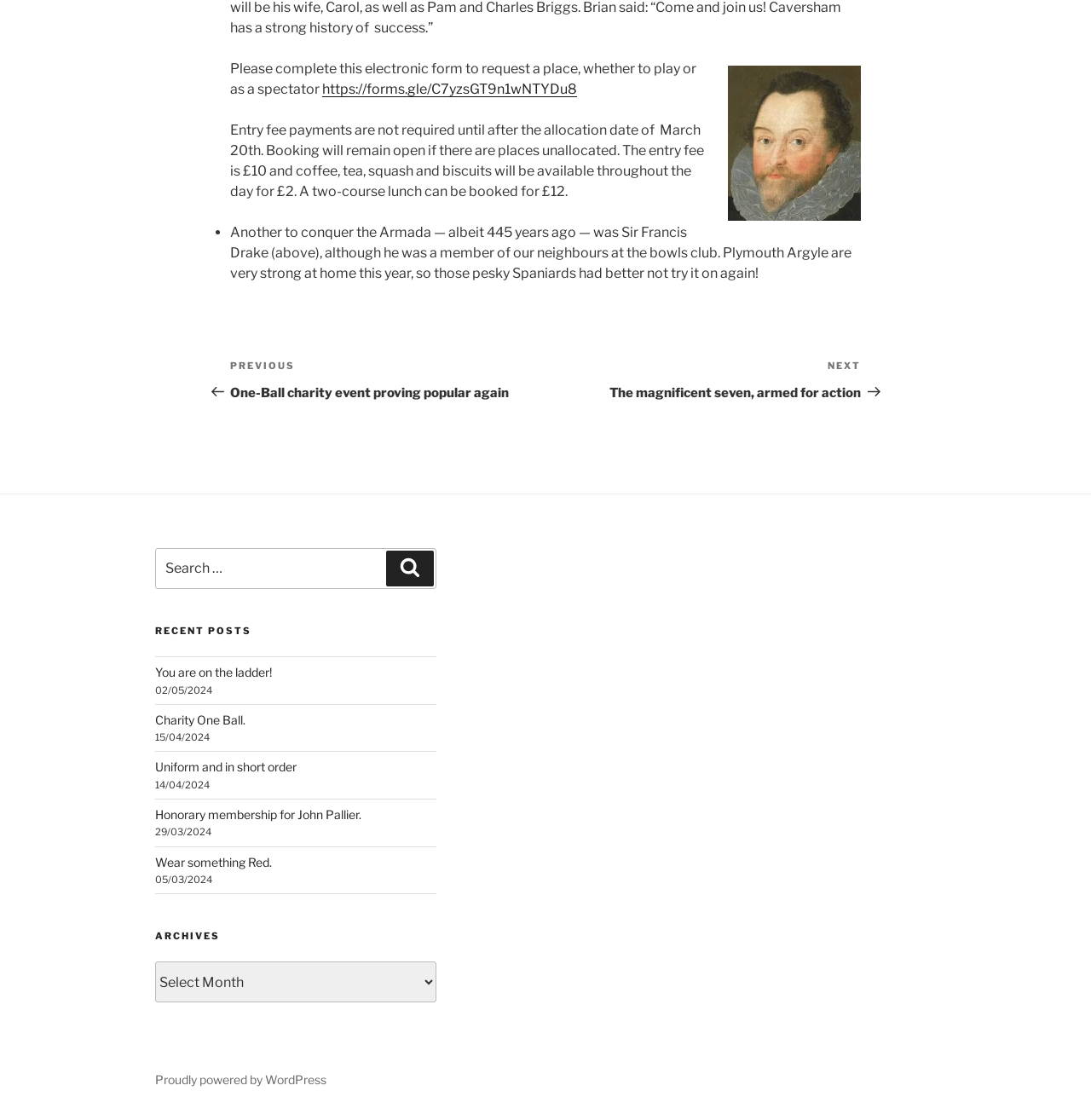Determine the bounding box coordinates for the UI element with the following description: "You are on the ladder!". The coordinates should be four float numbers between 0 and 1, represented as [left, top, right, bottom].

[0.142, 0.594, 0.249, 0.607]